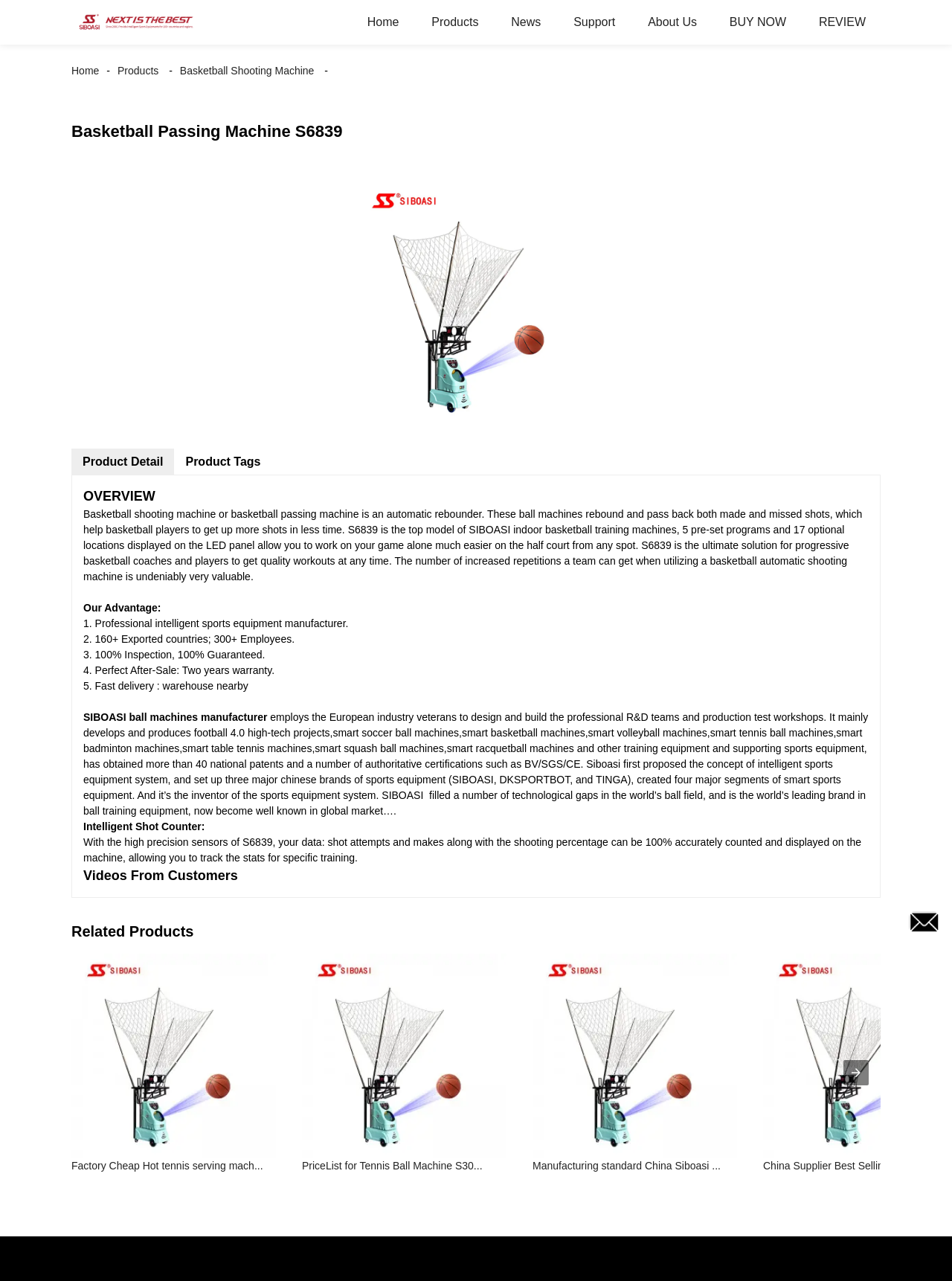What is the name of the basketball passing machine?
Could you please answer the question thoroughly and with as much detail as possible?

The name of the basketball passing machine can be found in the heading element 'Basketball Passing Machine S6839' which is located at the top of the webpage, indicating that the webpage is about this specific product.